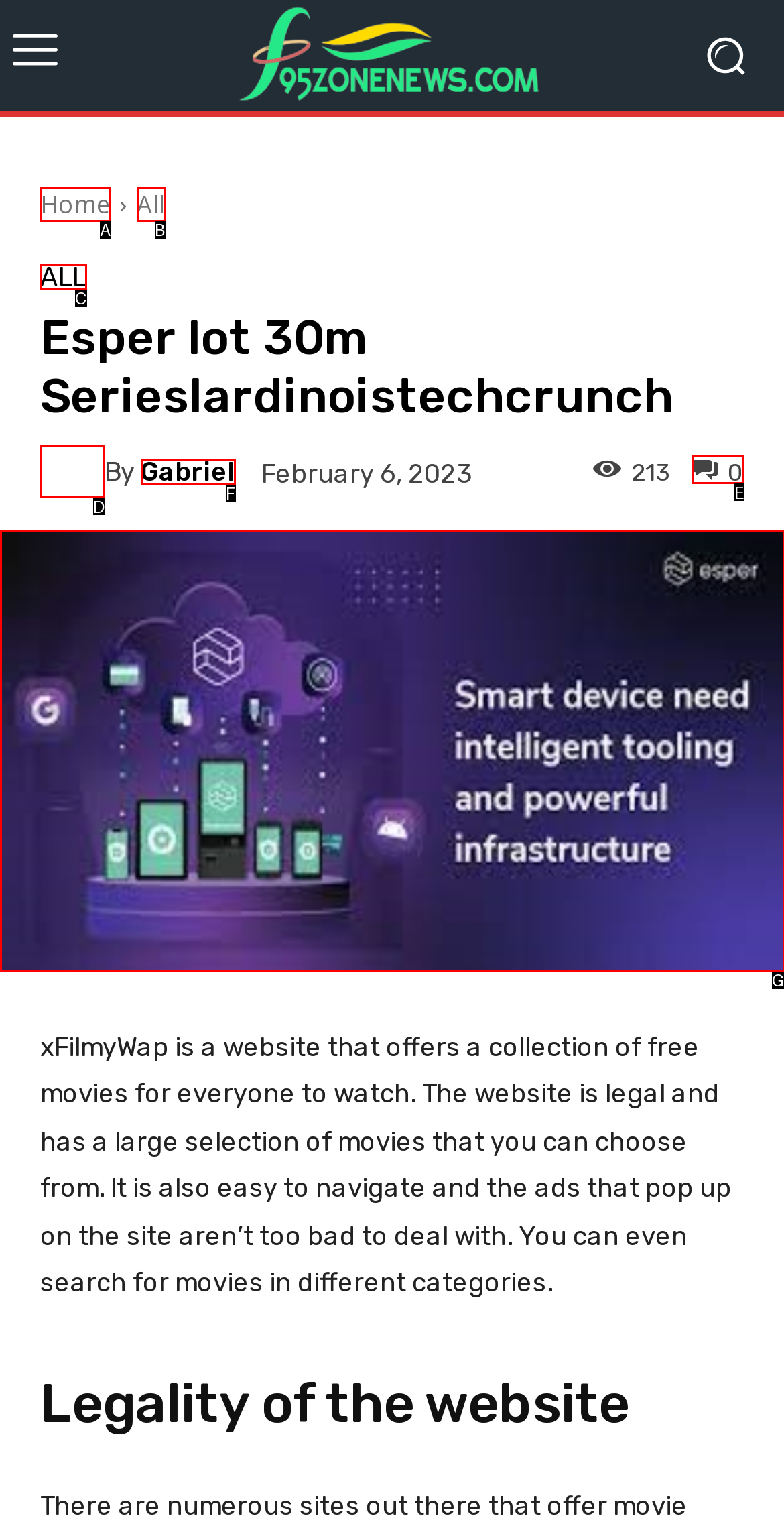Identify the letter that best matches this UI element description: Gabriel
Answer with the letter from the given options.

F